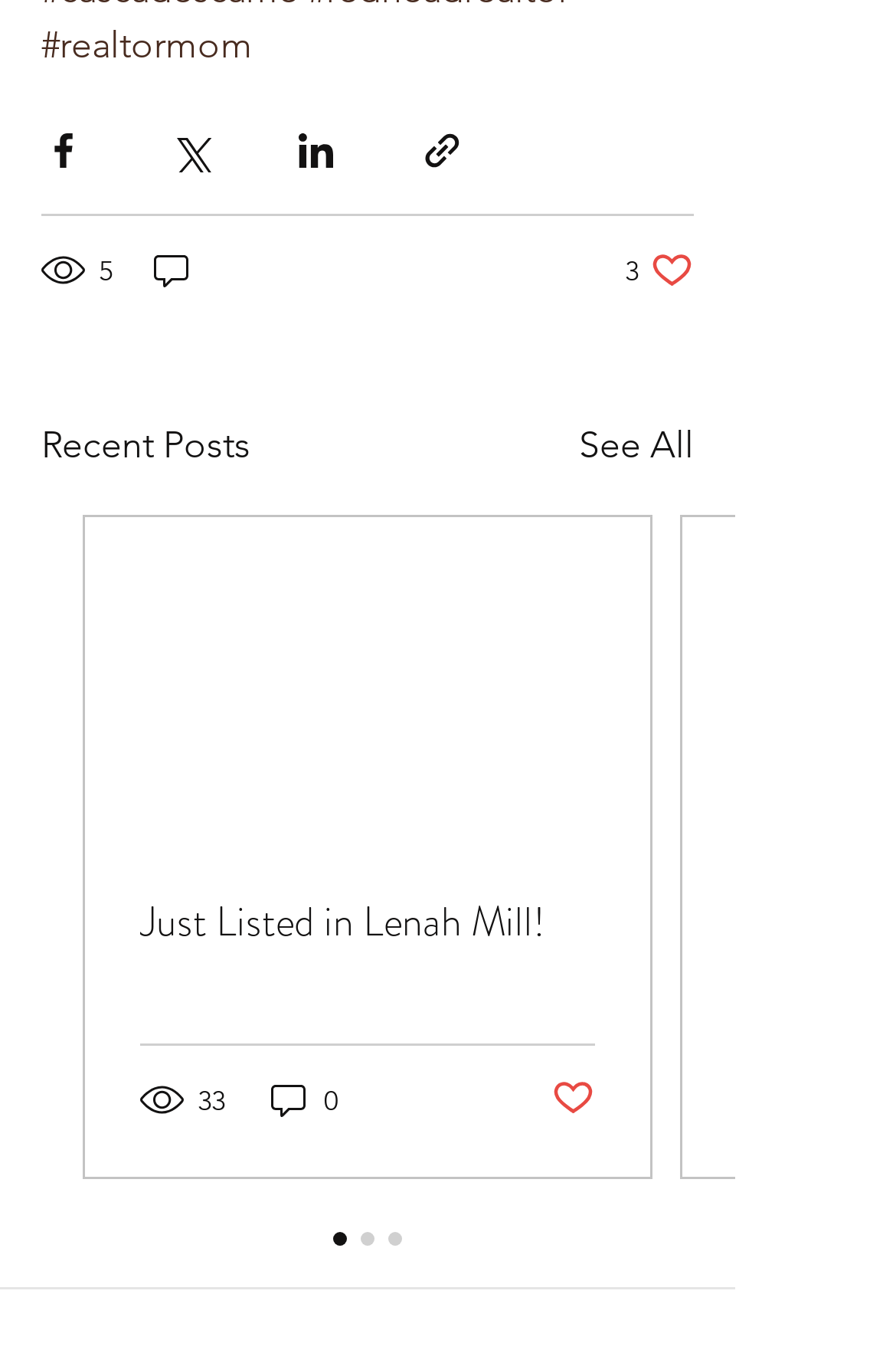Locate the bounding box of the UI element described in the following text: "Post not marked as liked".

[0.615, 0.795, 0.664, 0.831]